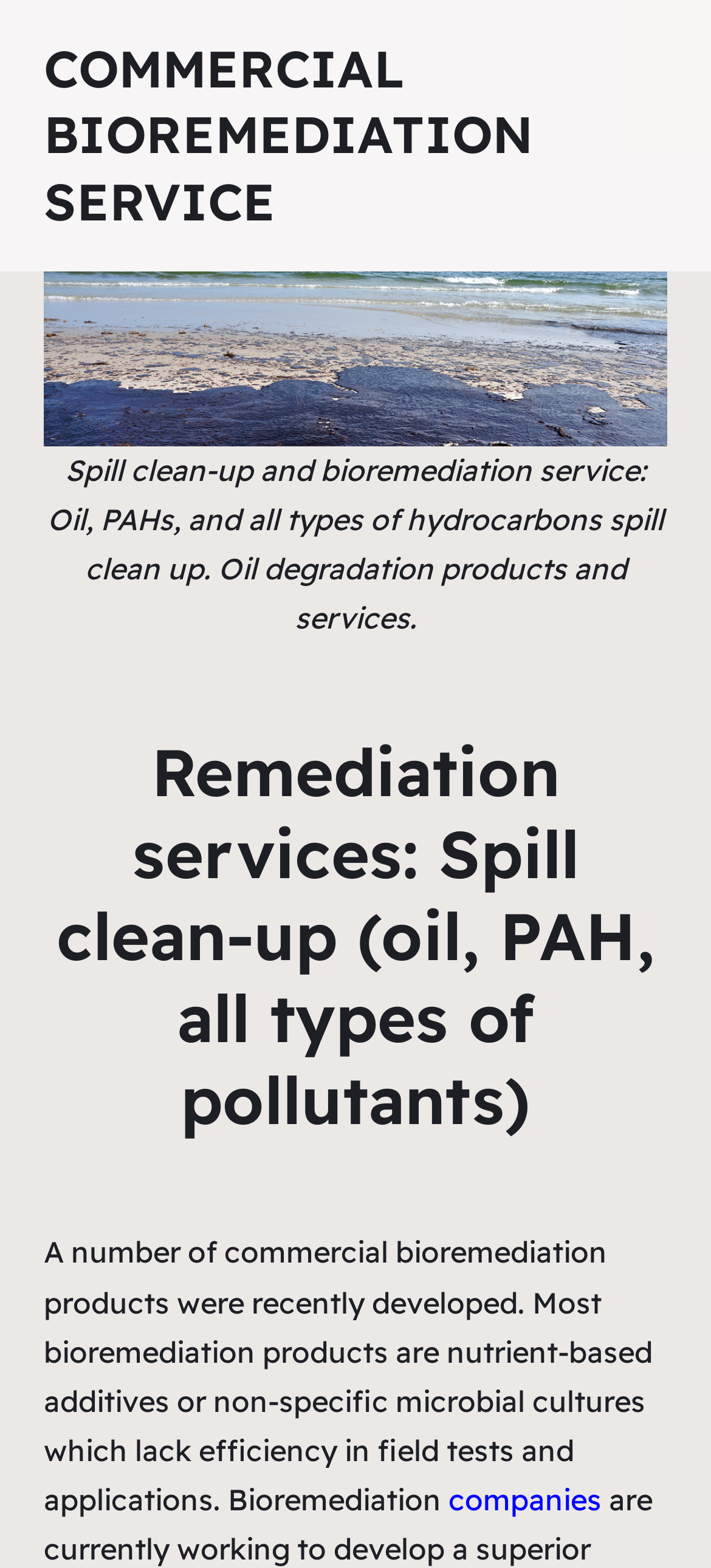Using the elements shown in the image, answer the question comprehensively: What type of service is offered?

Based on the webpage content, specifically the heading 'COMMERCIAL BIOREMEDIATION SERVICE' and the static text 'Spill clean-up and bioremediation service: Oil, PAHs, and all types of hydrocarbons spill clean up. Oil degradation products and services.', it can be inferred that the webpage is offering a bioremediation service.